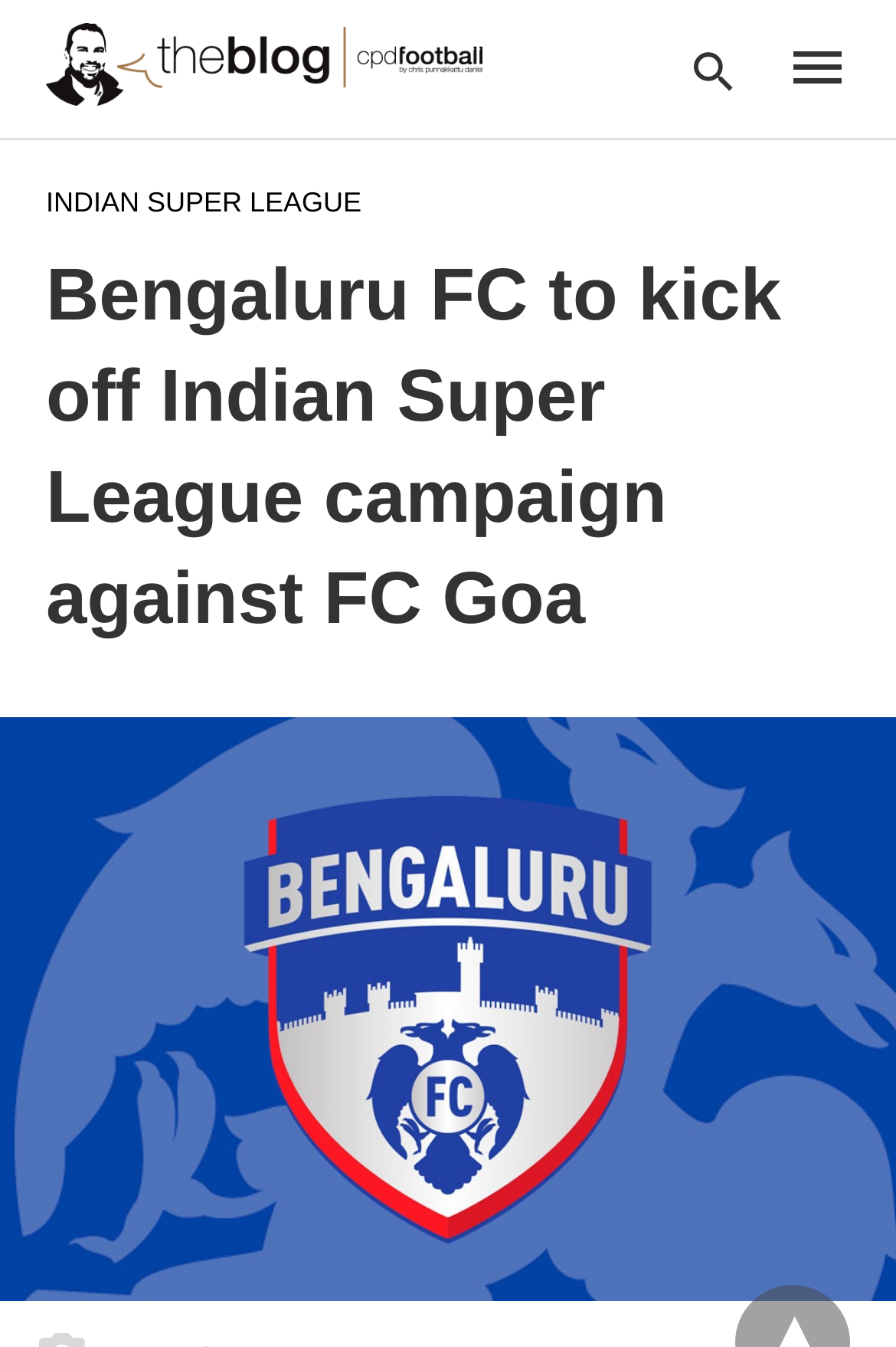What is the opponent of Bengaluru FC in their opening game?
Kindly give a detailed and elaborate answer to the question.

The answer can be found in the heading element which states 'Bengaluru FC to kick off Indian Super League campaign against FC Goa'. The opponent of Bengaluru FC is mentioned in the same sentence as the team name, indicating that it is an important detail about the game.